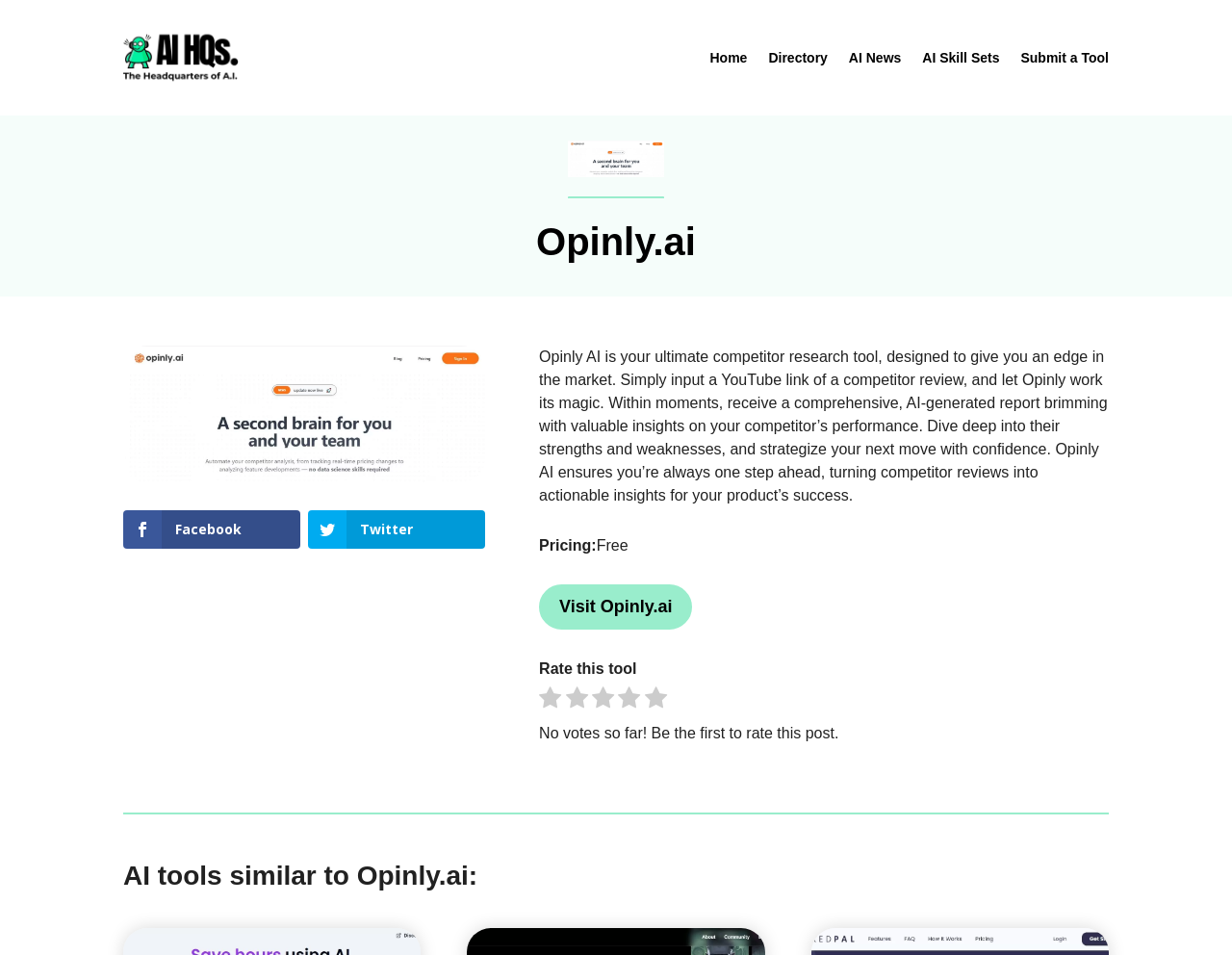Please identify the bounding box coordinates for the region that you need to click to follow this instruction: "Click on Home".

[0.576, 0.0, 0.607, 0.121]